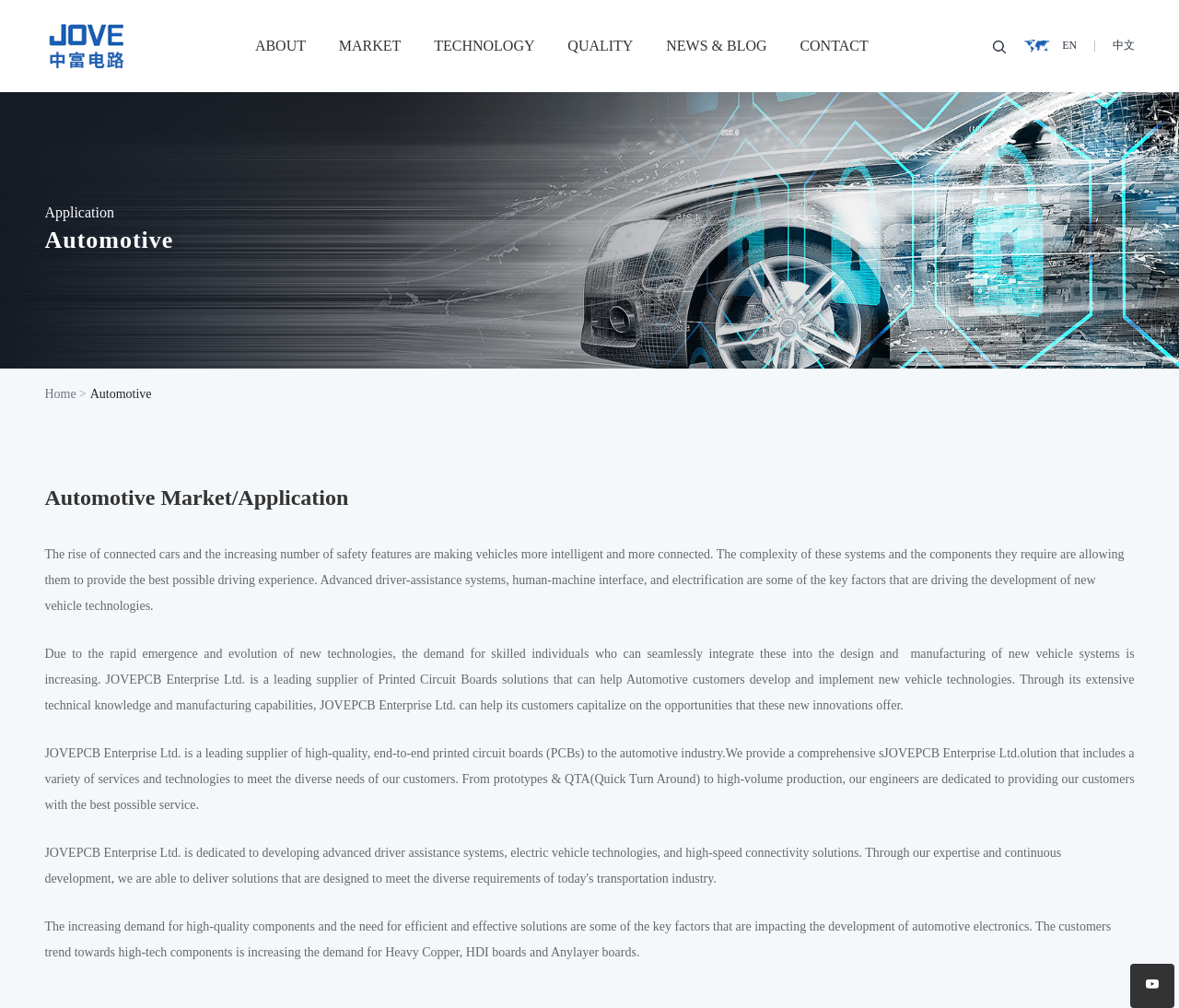Identify the bounding box coordinates of the clickable section necessary to follow the following instruction: "Click on ABOUT link". The coordinates should be presented as four float numbers from 0 to 1, i.e., [left, top, right, bottom].

[0.202, 0.0, 0.273, 0.091]